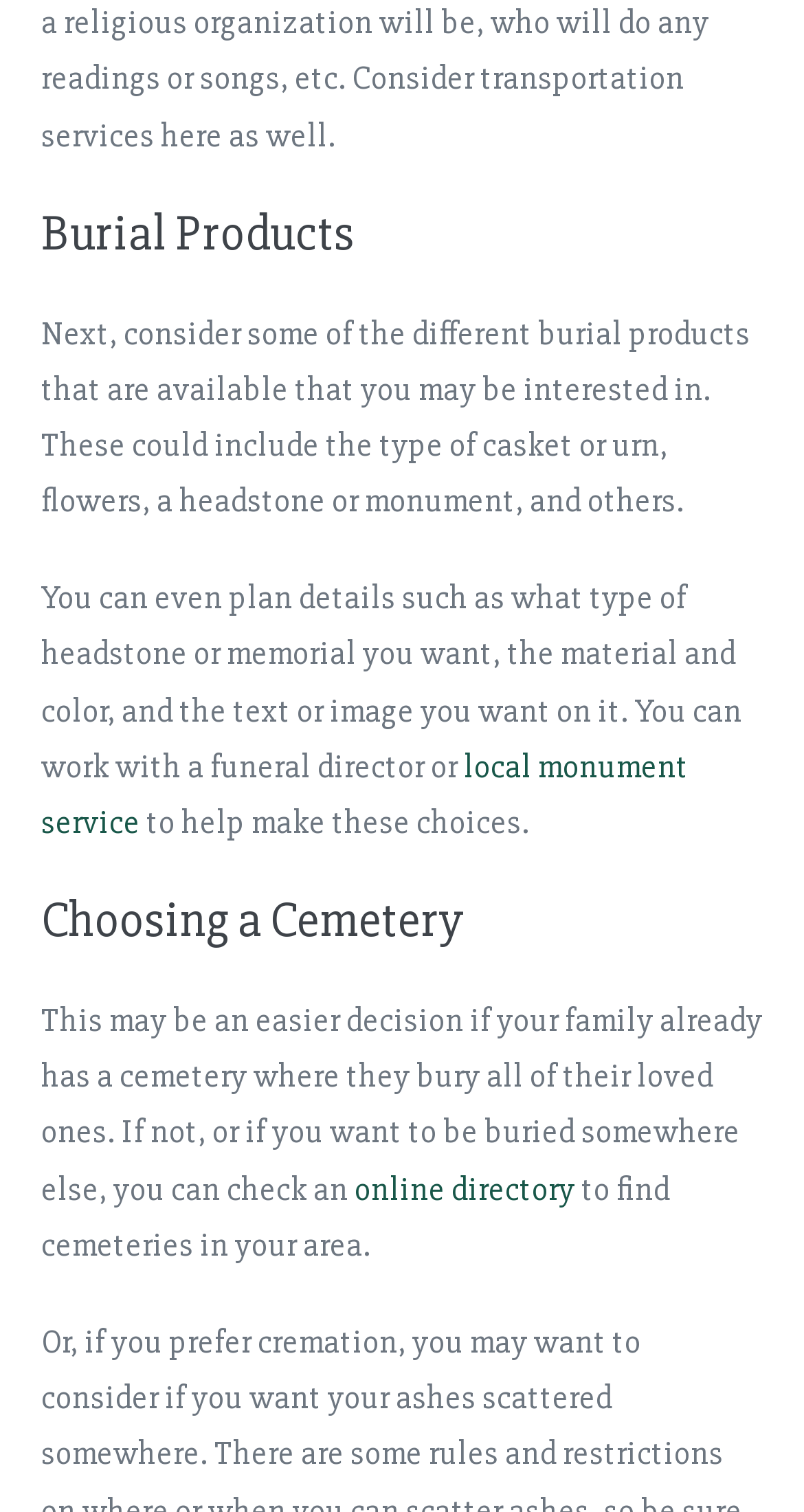Refer to the image and provide a thorough answer to this question:
What can be used to find cemeteries in your area?

The webpage suggests that if you don't have a family cemetery, you can 'check an online directory to find cemeteries in your area'.